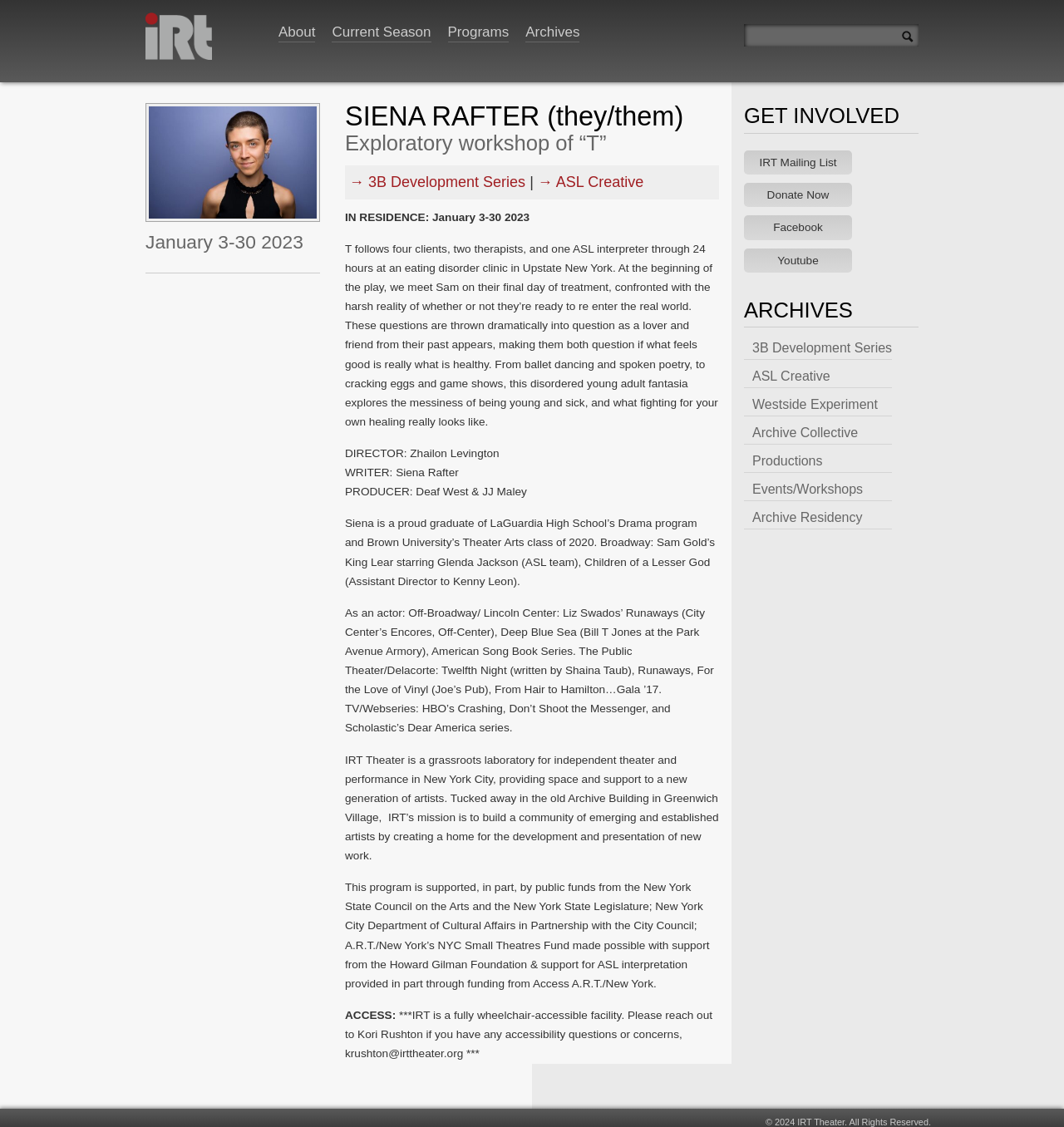What is the duration of the play 'T'?
From the screenshot, supply a one-word or short-phrase answer.

January 3-30 2023